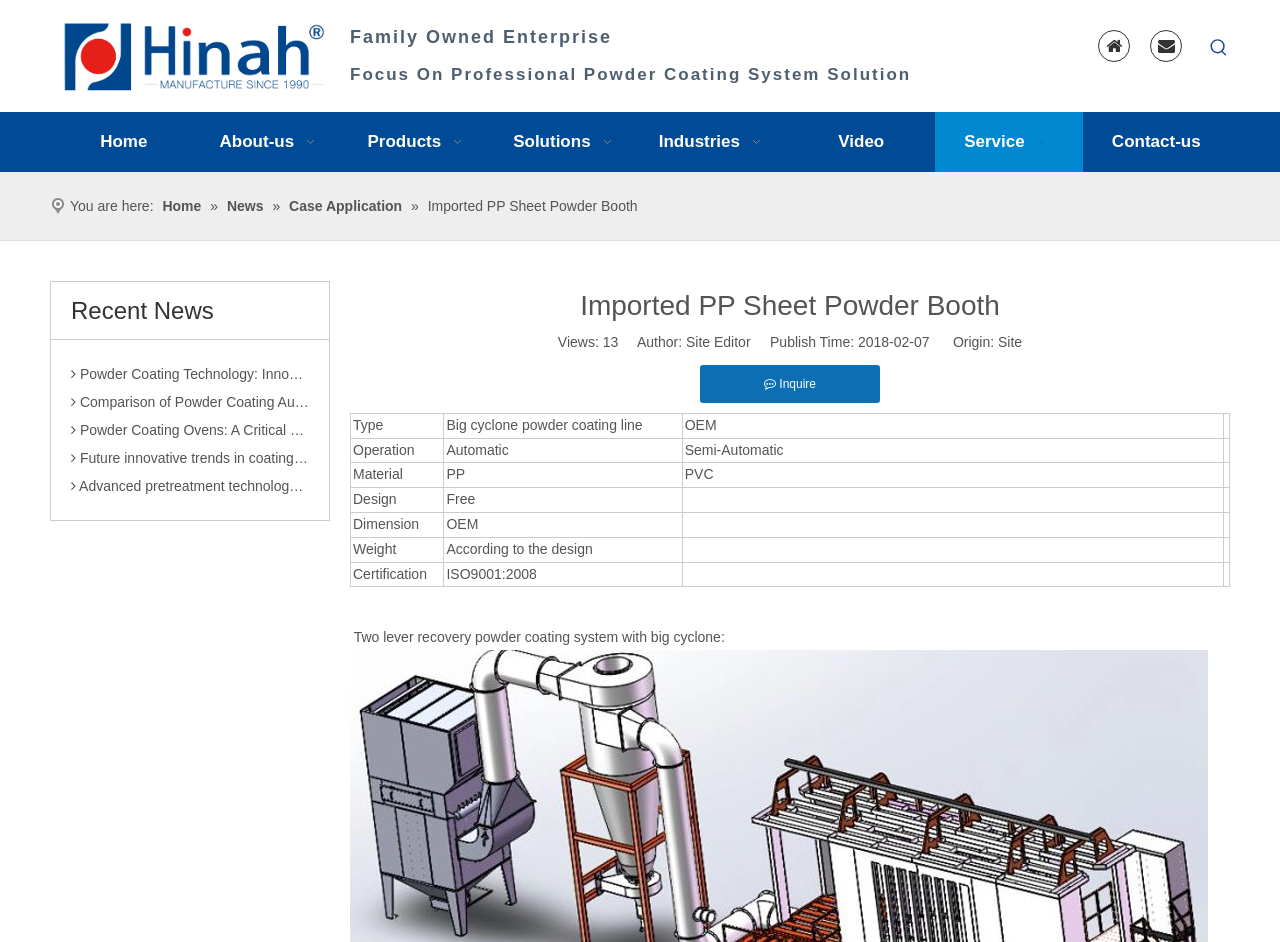Construct a comprehensive description capturing every detail on the webpage.

This webpage is about Imported PP Sheet Powder Booth, an industrial powder coating equipment solution. At the top left corner, there is a logo image with a link to a new tab. Next to it, there is a brief introduction to the company, stating that it is a family-owned enterprise focused on professional powder coating system solutions.

The main navigation menu is located at the top center, with links to Home, About-us, Products, Solutions, Industries, Video, Service, and Contact-us. Below the navigation menu, there is a breadcrumb trail showing the current page location.

The main content area is divided into two sections. On the left, there is a list of recent news articles, with 20 links to different news stories related to powder coating technology and industry trends. Each link has a brief summary of the article.

On the right, there is a detailed description of the Imported PP Sheet Powder Booth, including its features and specifications. The description is organized into a table with four rows, each row representing a different aspect of the product, such as type, operation, material, and design. The table also includes some empty cells, indicating that some information is not available.

At the bottom of the page, there are some additional links, including a "Hot Keywords" button and an "Inquire" button. There are also some social media icons and a copyright notice.

Overall, this webpage provides detailed information about the Imported PP Sheet Powder Booth and its features, as well as links to related news articles and resources.